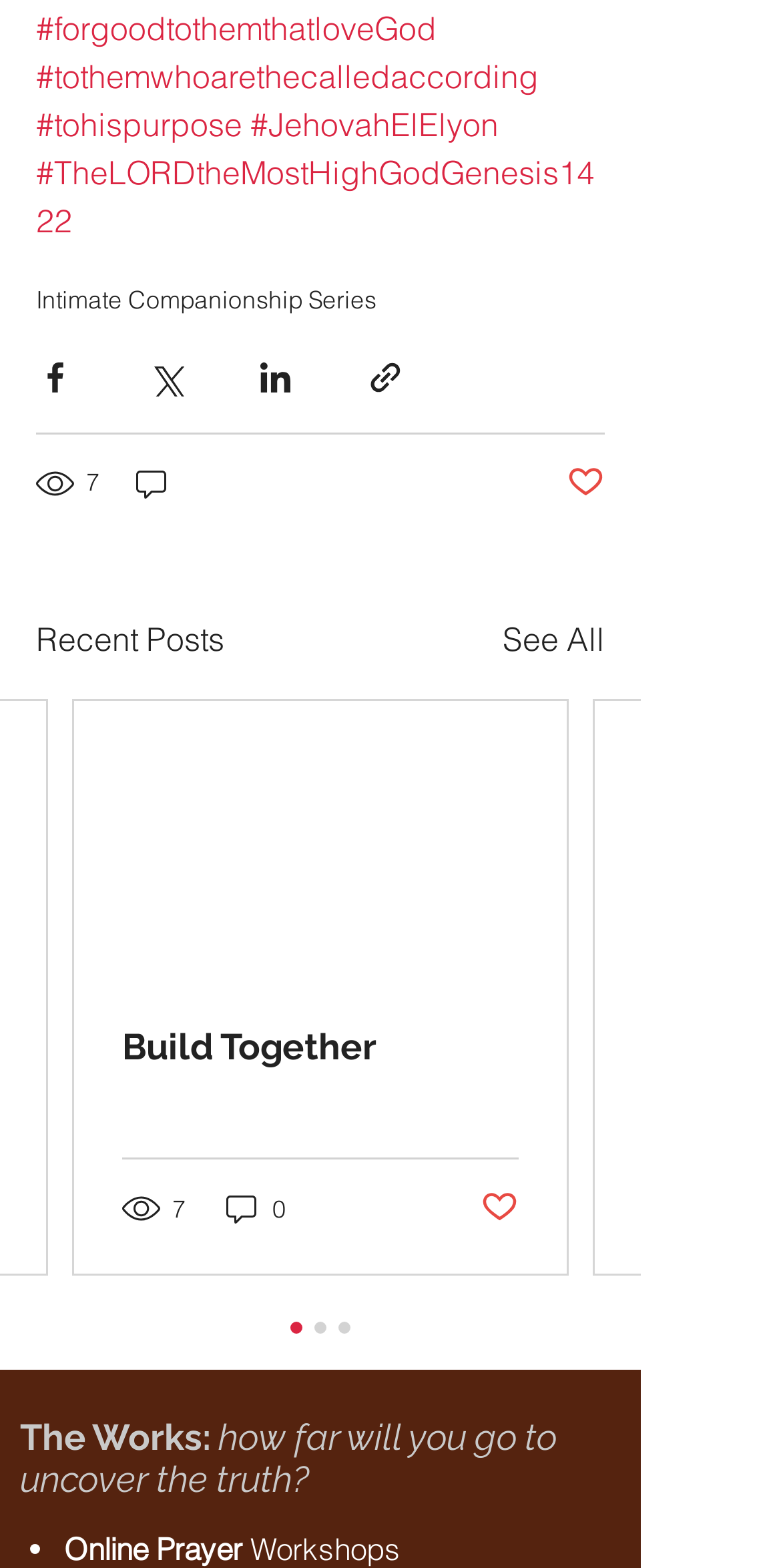Given the following UI element description: "See All", find the bounding box coordinates in the webpage screenshot.

[0.644, 0.392, 0.774, 0.422]